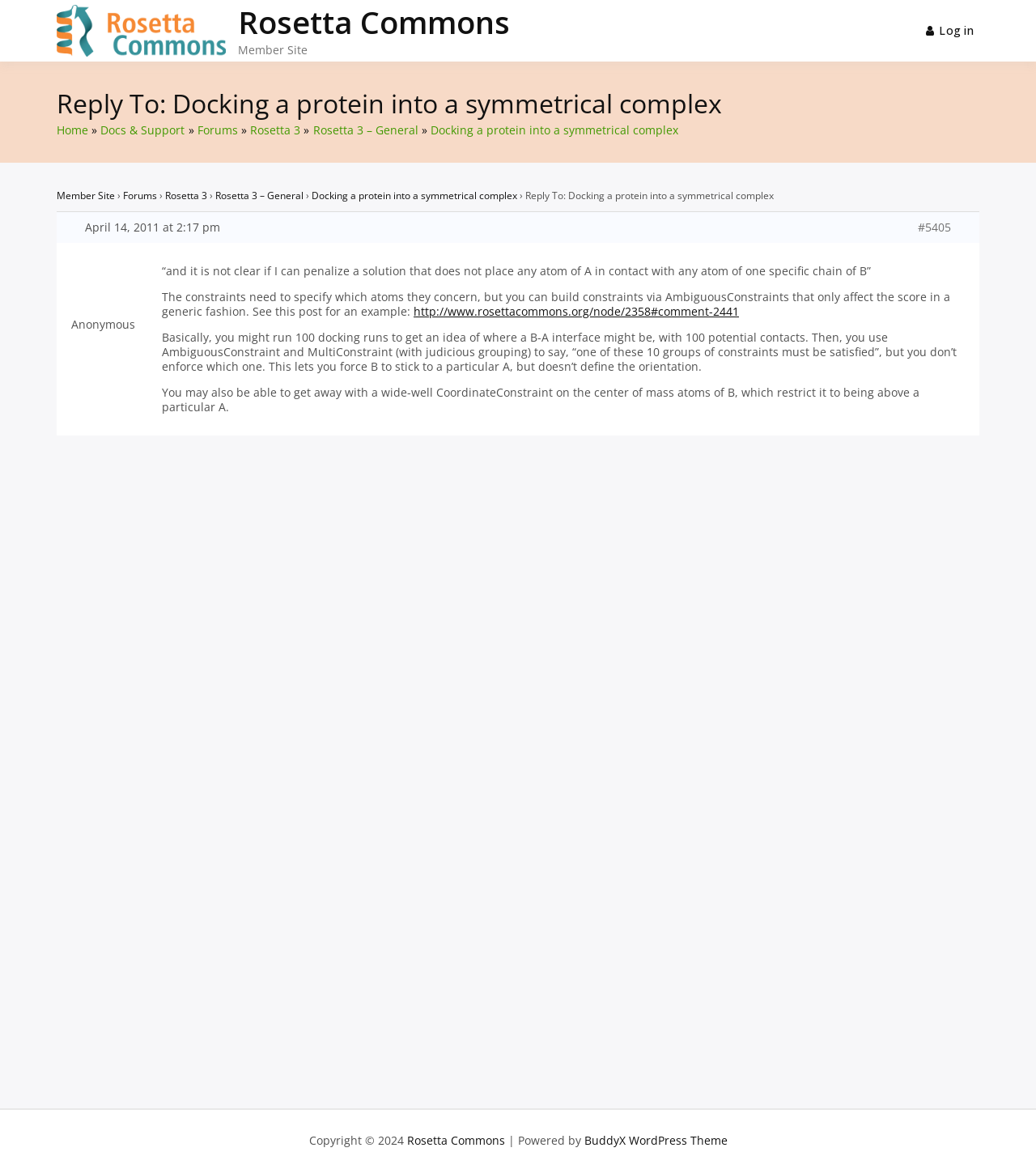What is the copyright year of Rosetta Commons?
Based on the image content, provide your answer in one word or a short phrase.

2024